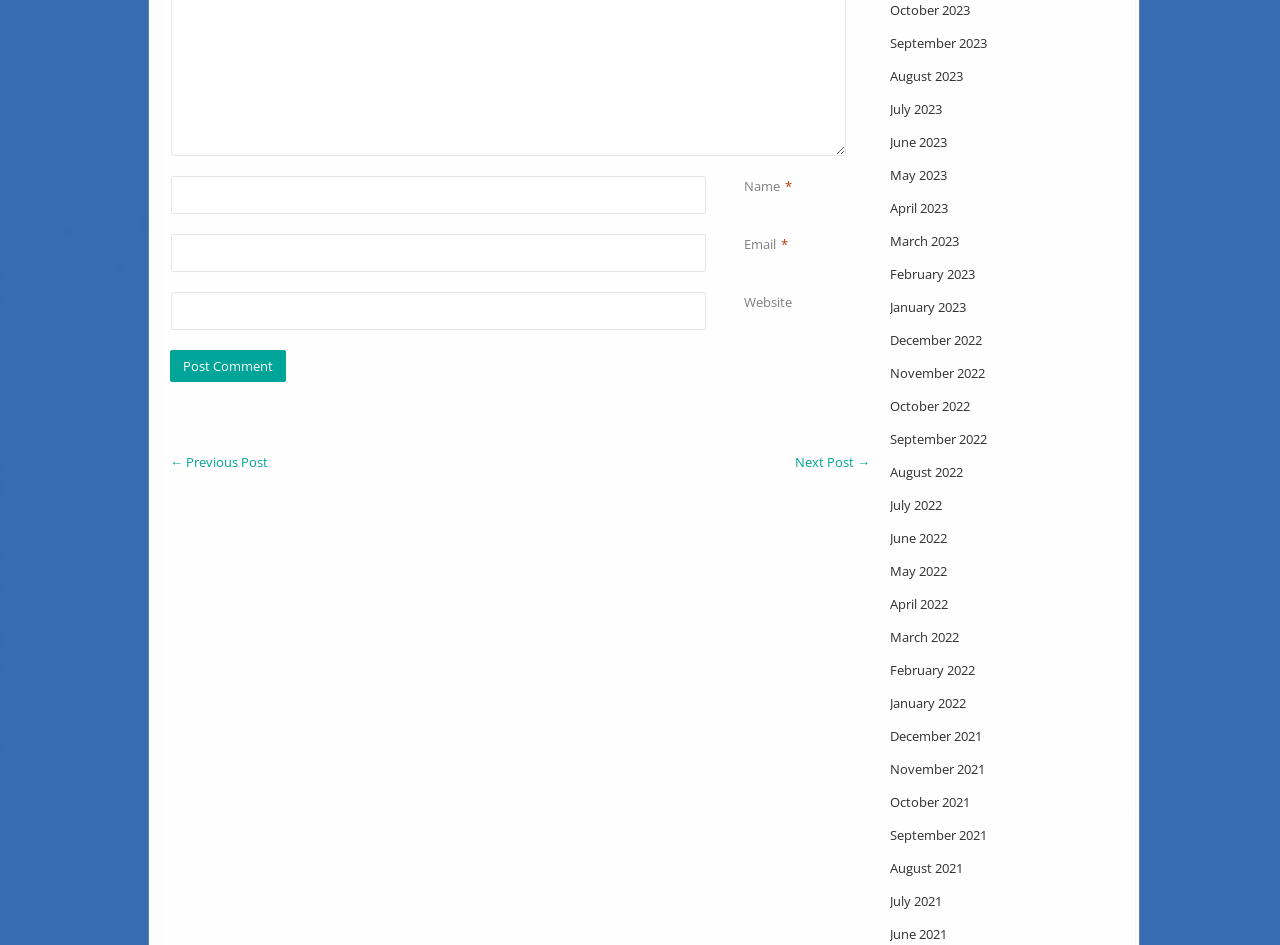Answer the question using only one word or a concise phrase: How many textboxes are there for posting a comment?

Three